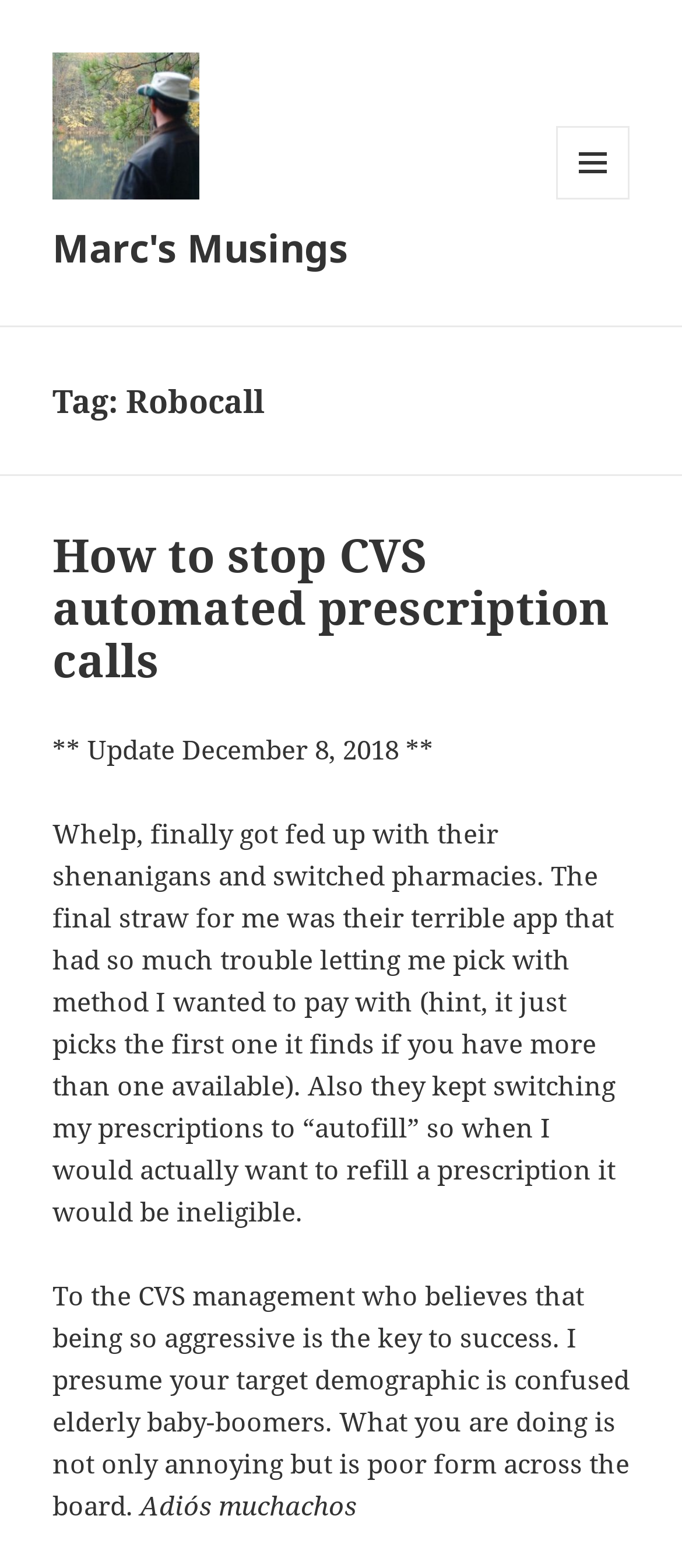Please provide the bounding box coordinates in the format (top-left x, top-left y, bottom-right x, bottom-right y). Remember, all values are floating point numbers between 0 and 1. What is the bounding box coordinate of the region described as: Marc's Musings

[0.077, 0.141, 0.51, 0.174]